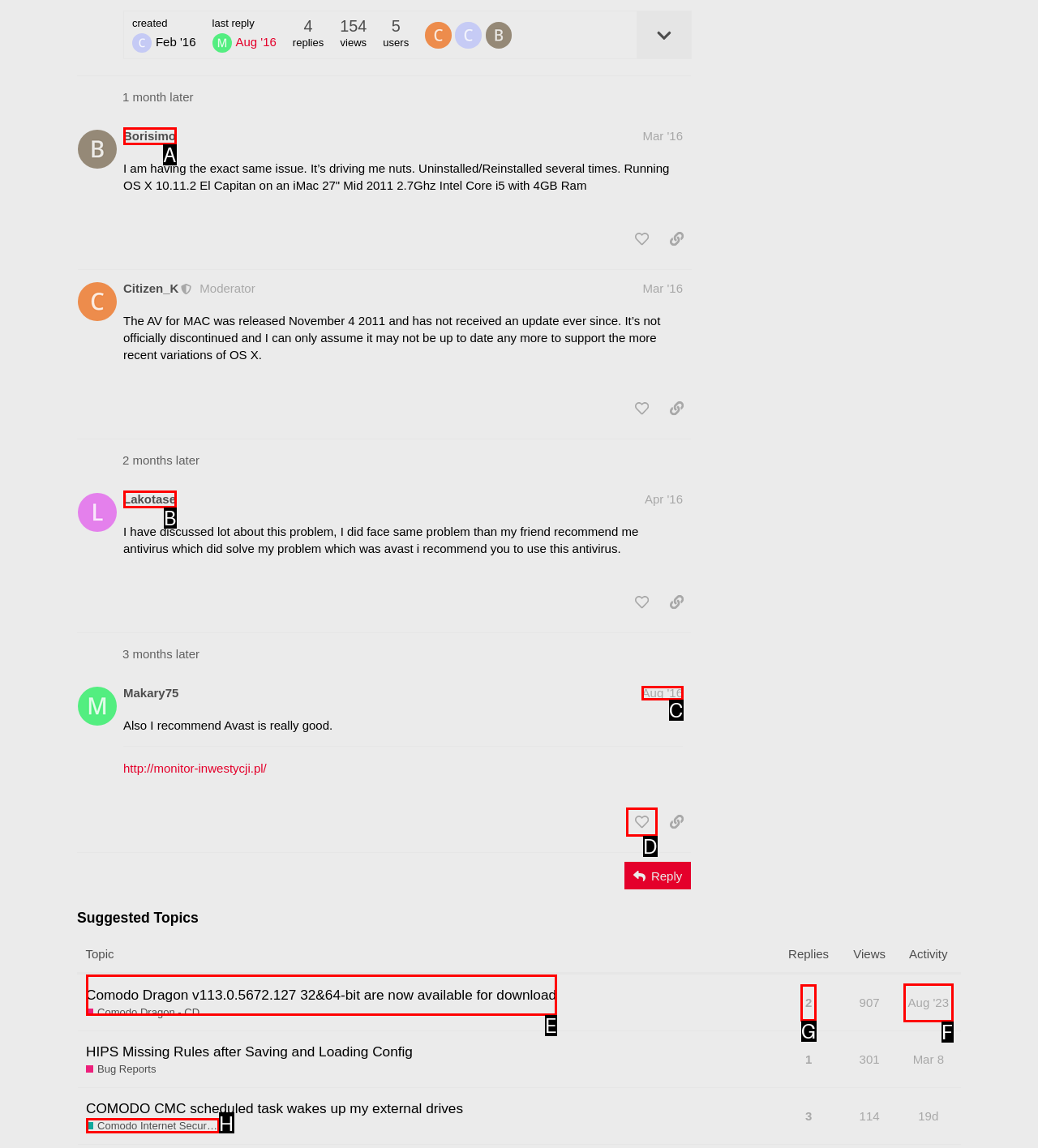Find the option that aligns with: Borisimo
Provide the letter of the corresponding option.

A